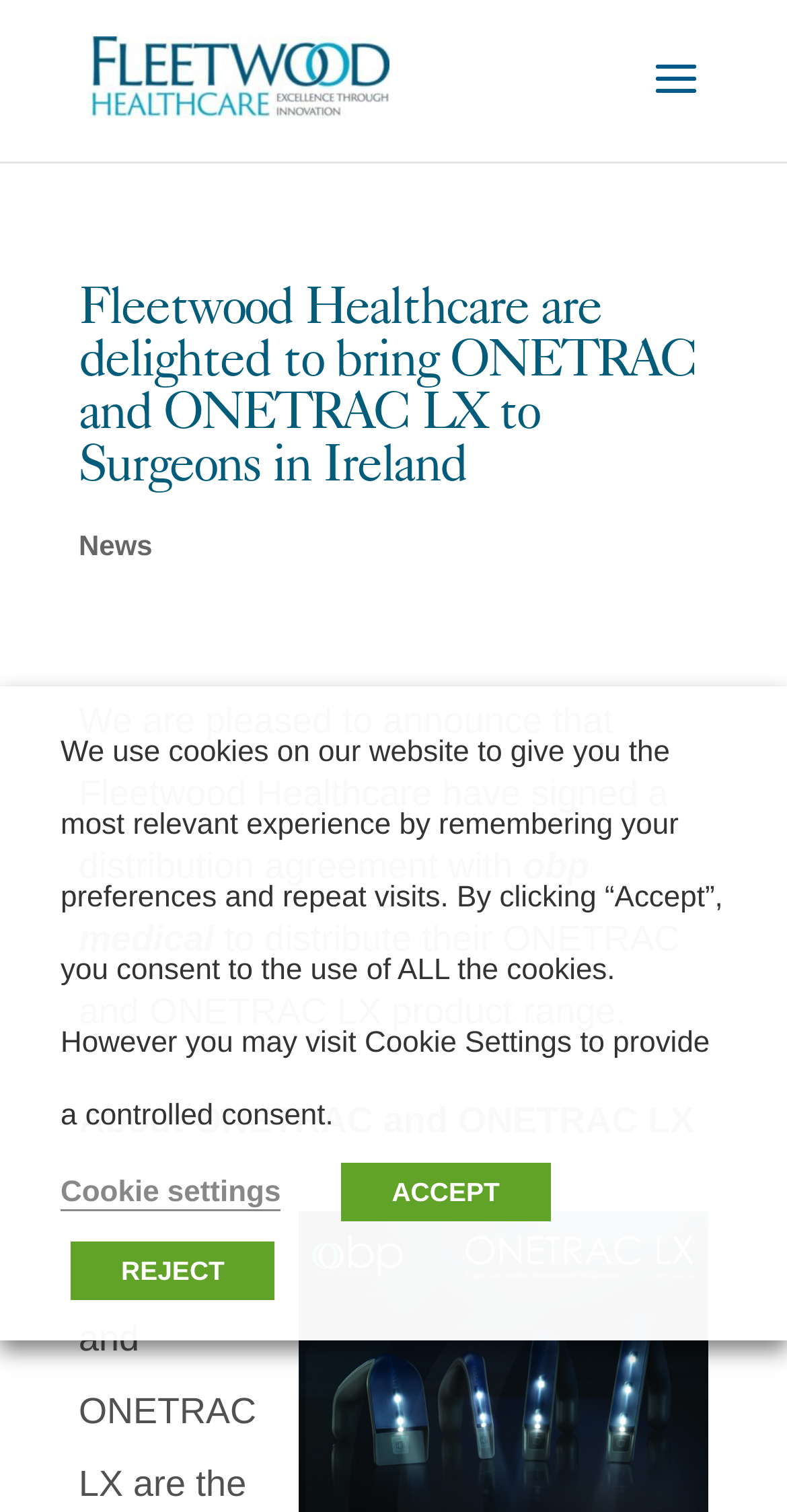What is the name of the company?
Please respond to the question with a detailed and thorough explanation.

The name of the company can be found in the top-left corner of the webpage, where it is written as 'Fleetwood Healthcare' in a heading element, and also as the text of an image element.